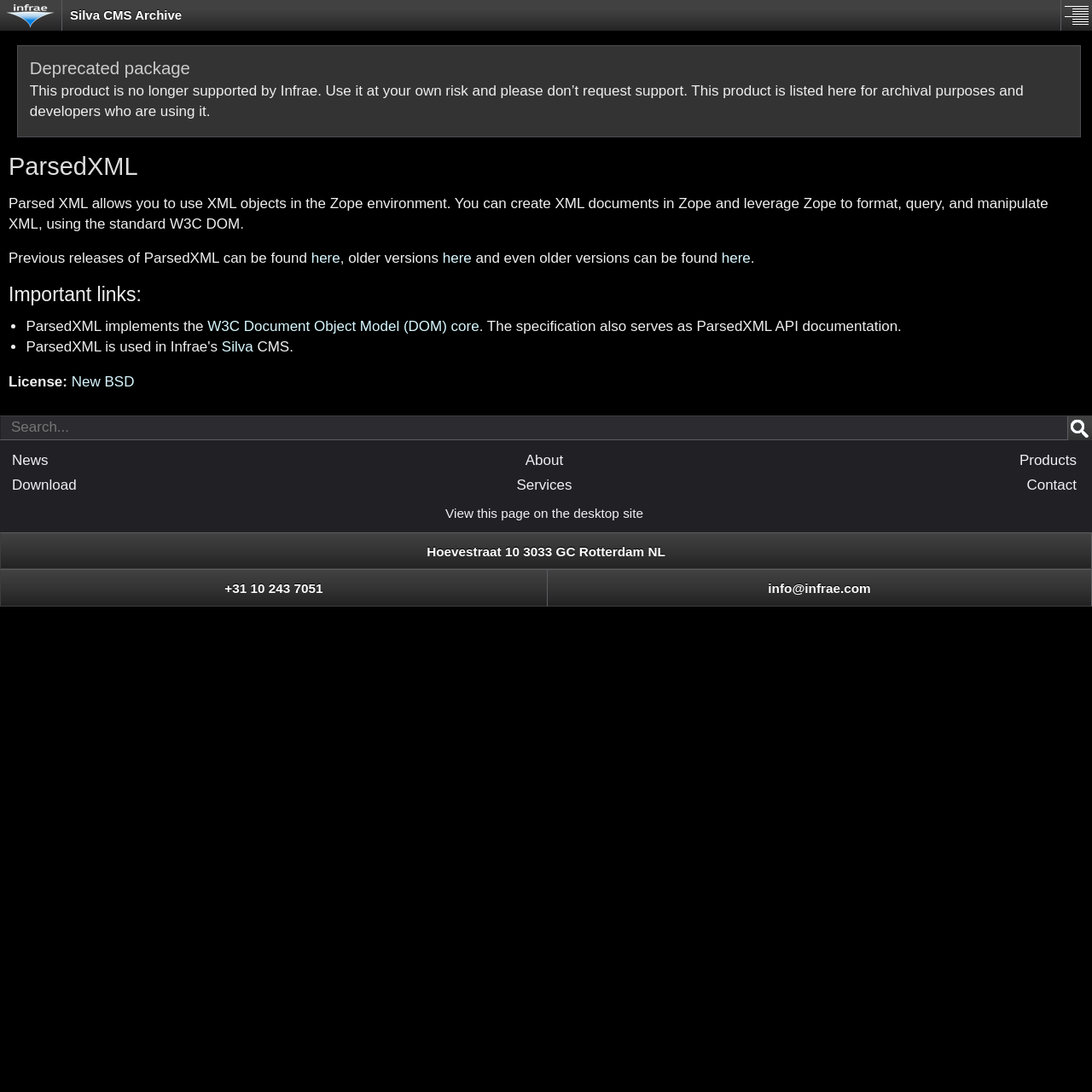Specify the bounding box coordinates of the element's region that should be clicked to achieve the following instruction: "Search for something". The bounding box coordinates consist of four float numbers between 0 and 1, in the format [left, top, right, bottom].

[0.001, 0.381, 0.985, 0.402]